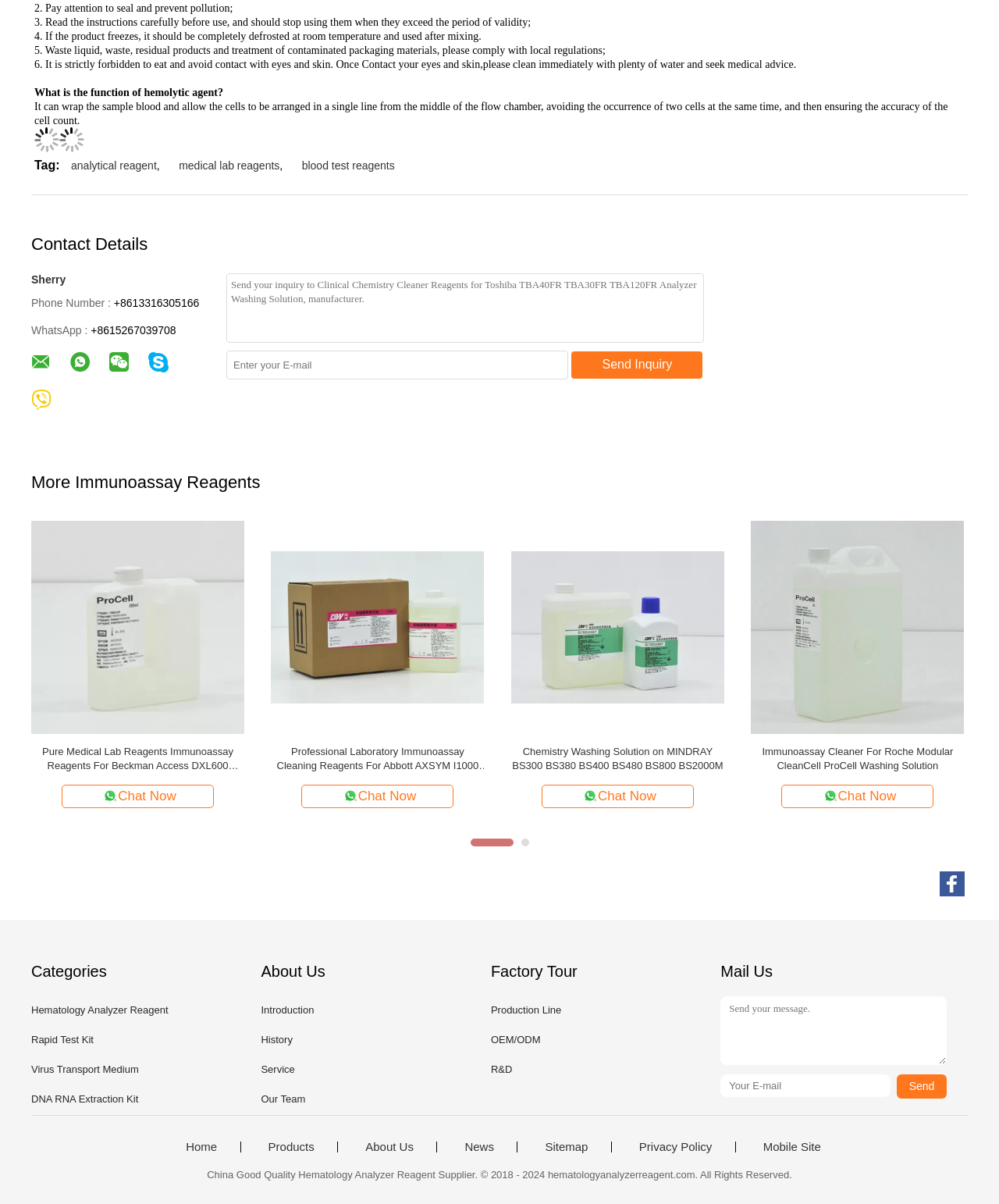Identify the bounding box coordinates of the clickable region required to complete the instruction: "View more immunoassay reagents". The coordinates should be given as four float numbers within the range of 0 and 1, i.e., [left, top, right, bottom].

[0.031, 0.392, 0.261, 0.409]